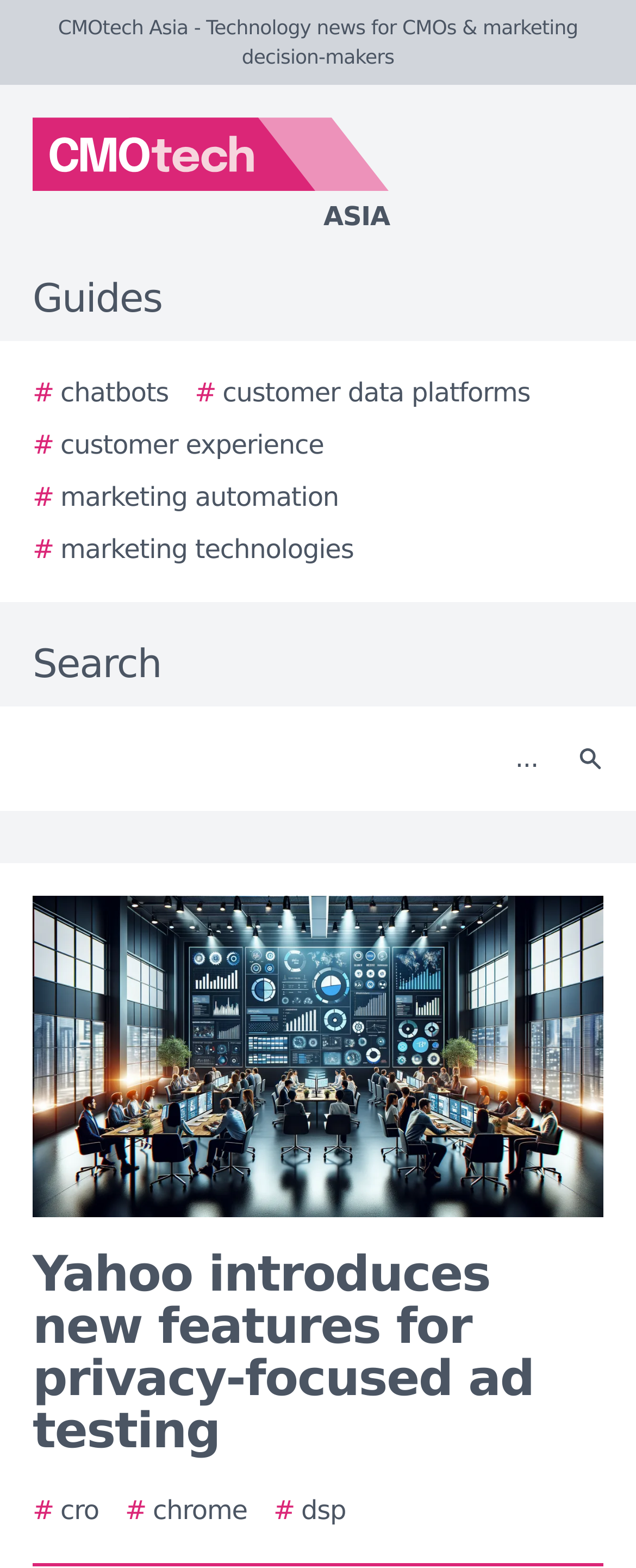Locate the bounding box of the UI element described in the following text: "# marketing automation".

[0.051, 0.305, 0.532, 0.33]